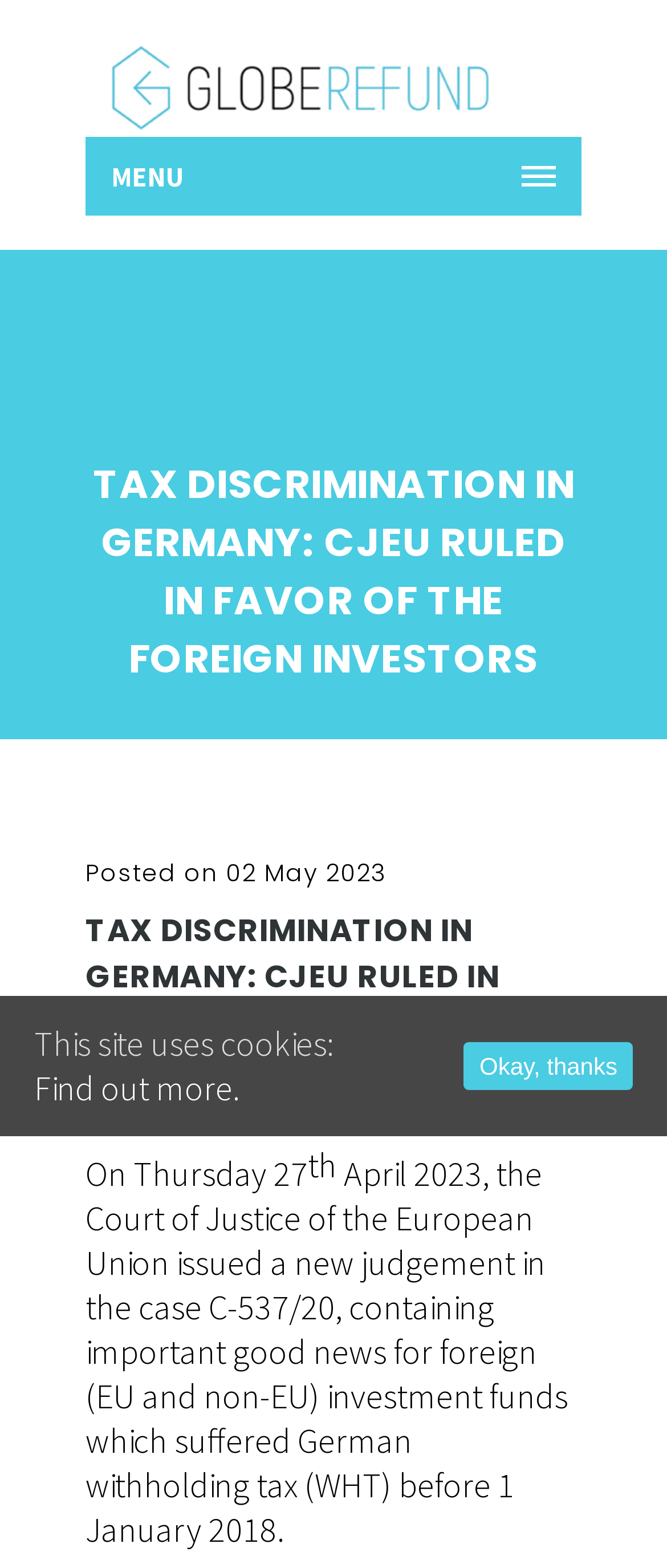Please look at the image and answer the question with a detailed explanation: What is the date mentioned in the superscript?

The superscript is located next to the date 'On Thursday 27', which suggests that the superscript is indicating the 'th' in the date '27th'.